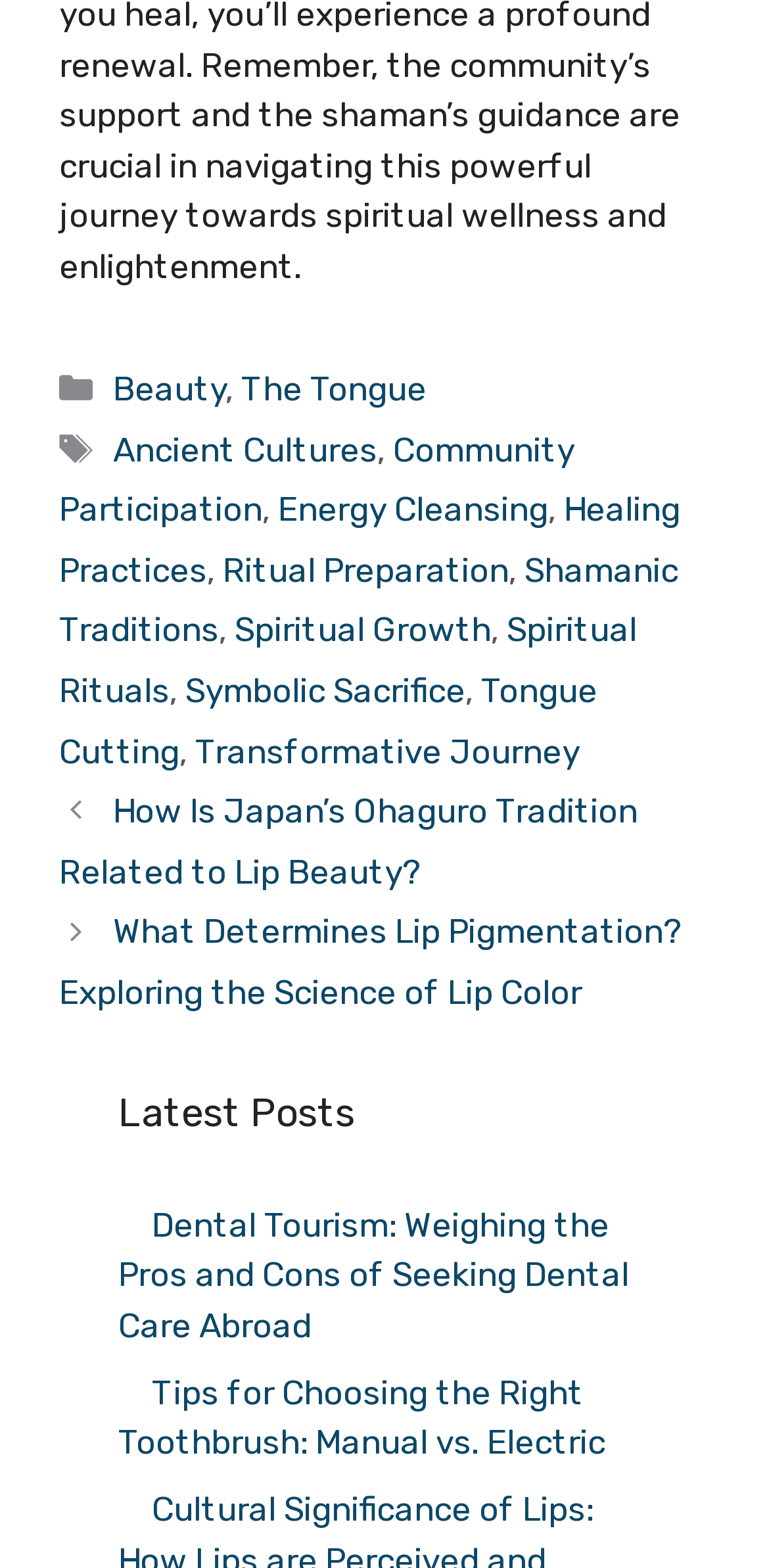Give a one-word or phrase response to the following question: How many categories are listed?

2